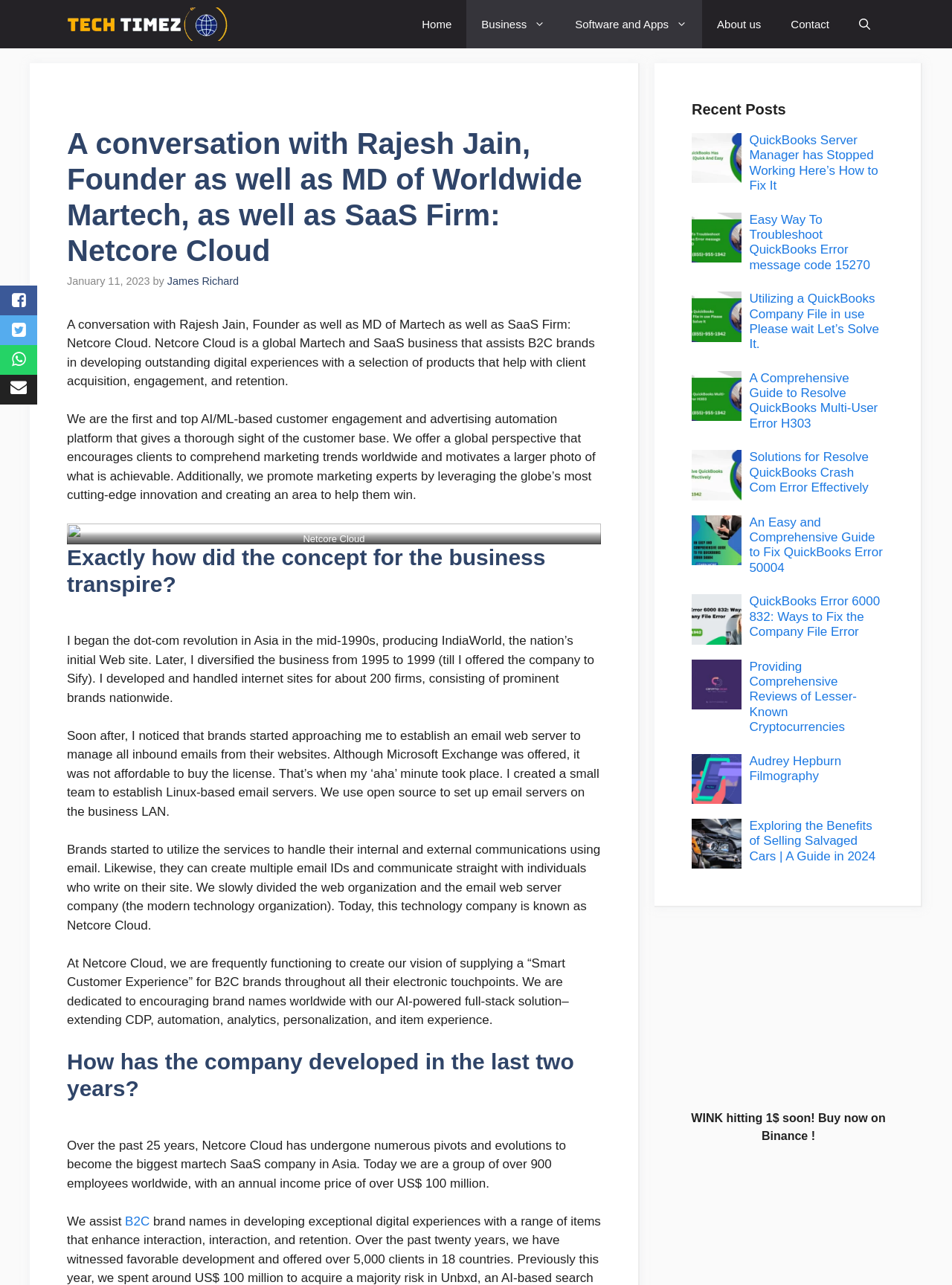What is the annual revenue of Netcore Cloud?
Answer briefly with a single word or phrase based on the image.

Over US$ 100 million